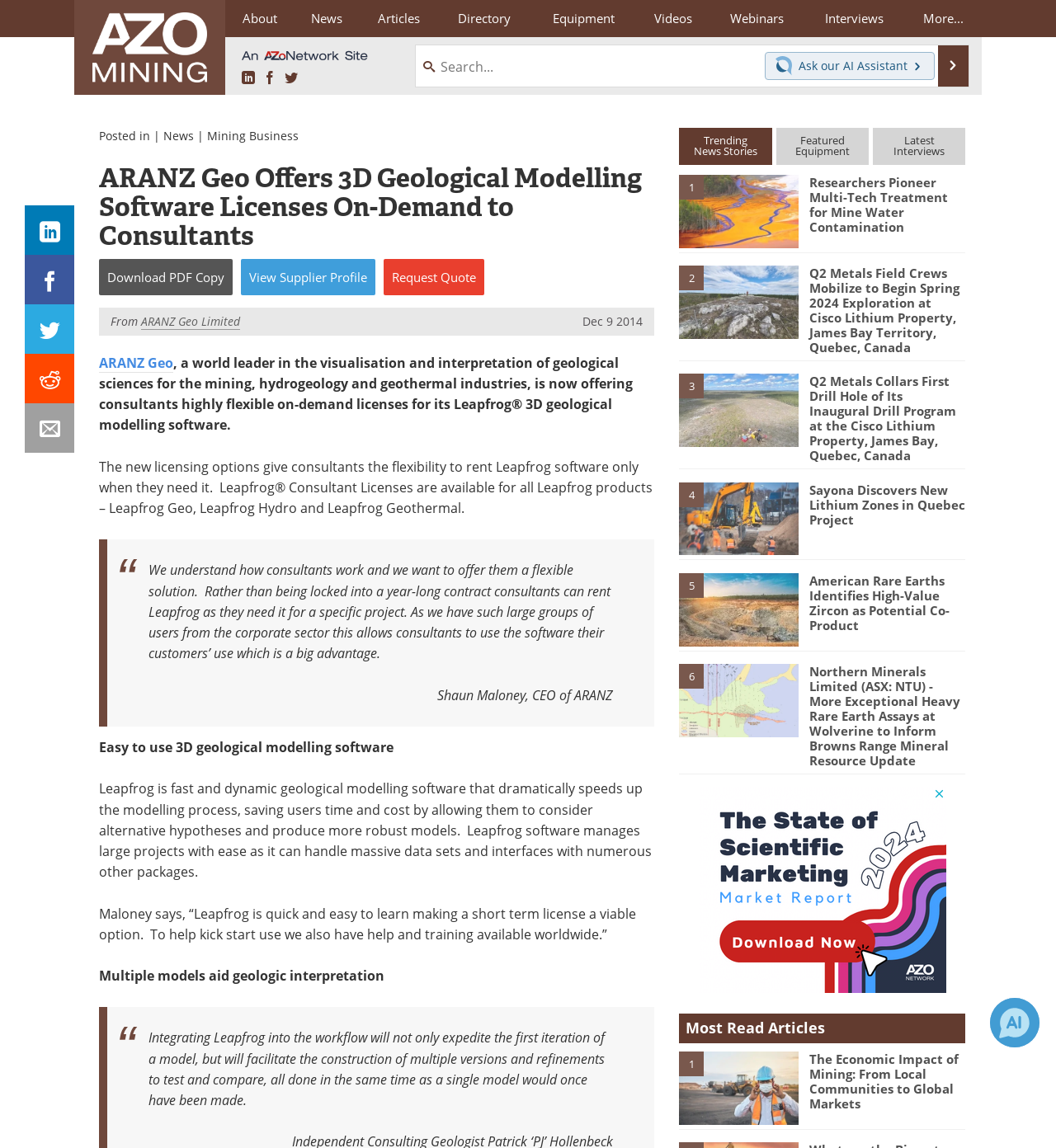Answer the question with a single word or phrase: 
What is the benefit of using Leapfrog software?

Faster modelling